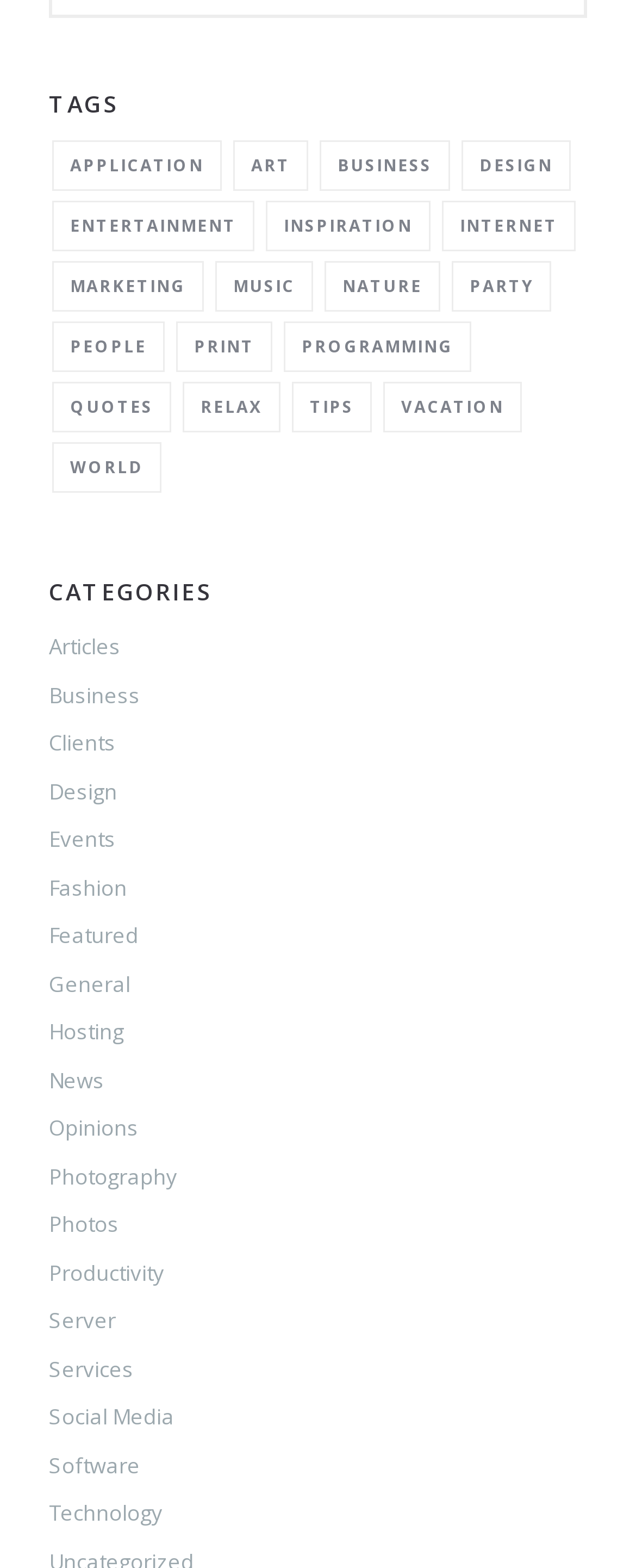What is the last item under 'CATEGORIES'?
From the image, respond using a single word or phrase.

Technology